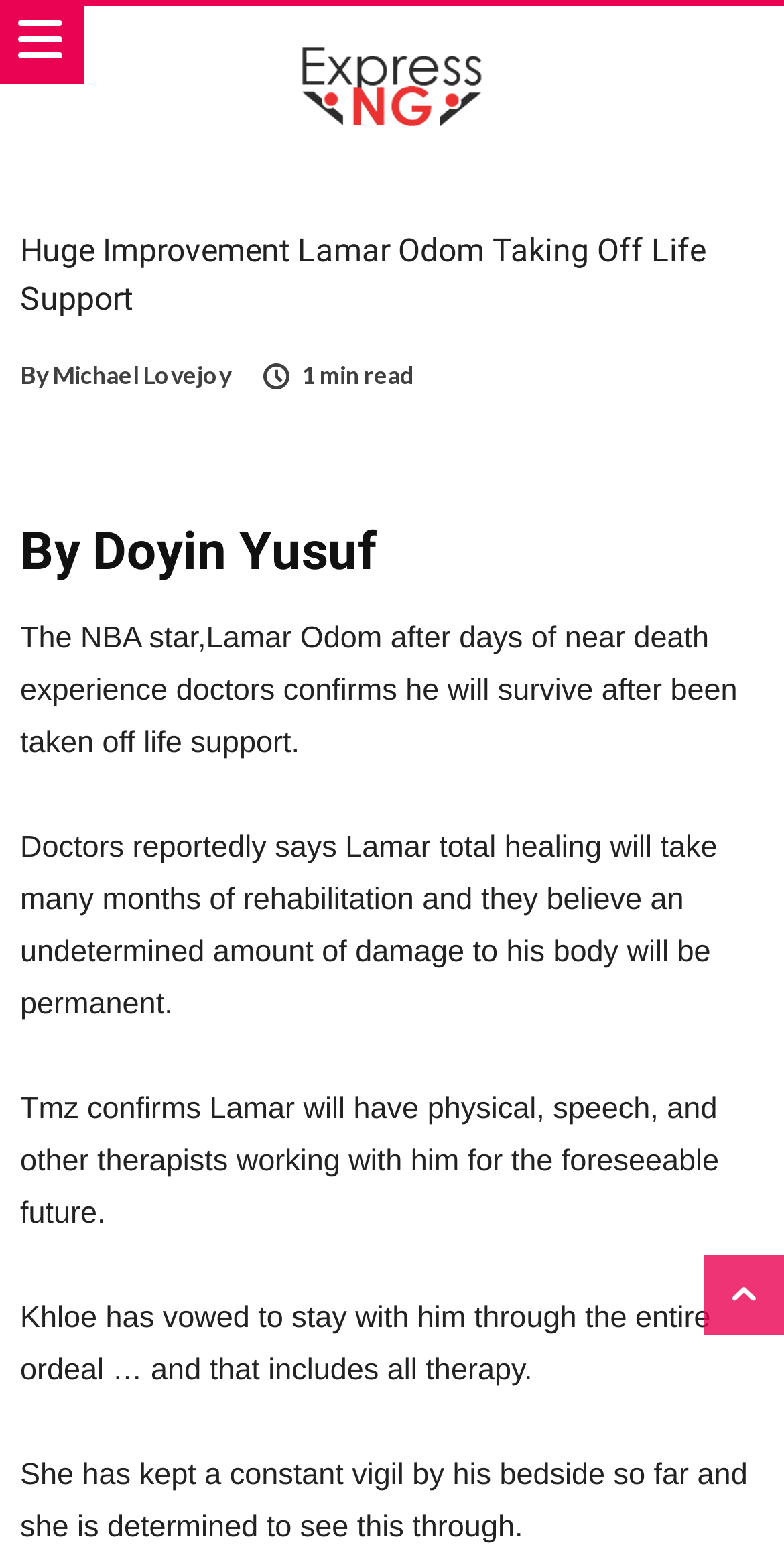Reply to the question with a single word or phrase:
Who wrote the article about Lamar Odom?

Doyin Yusuf